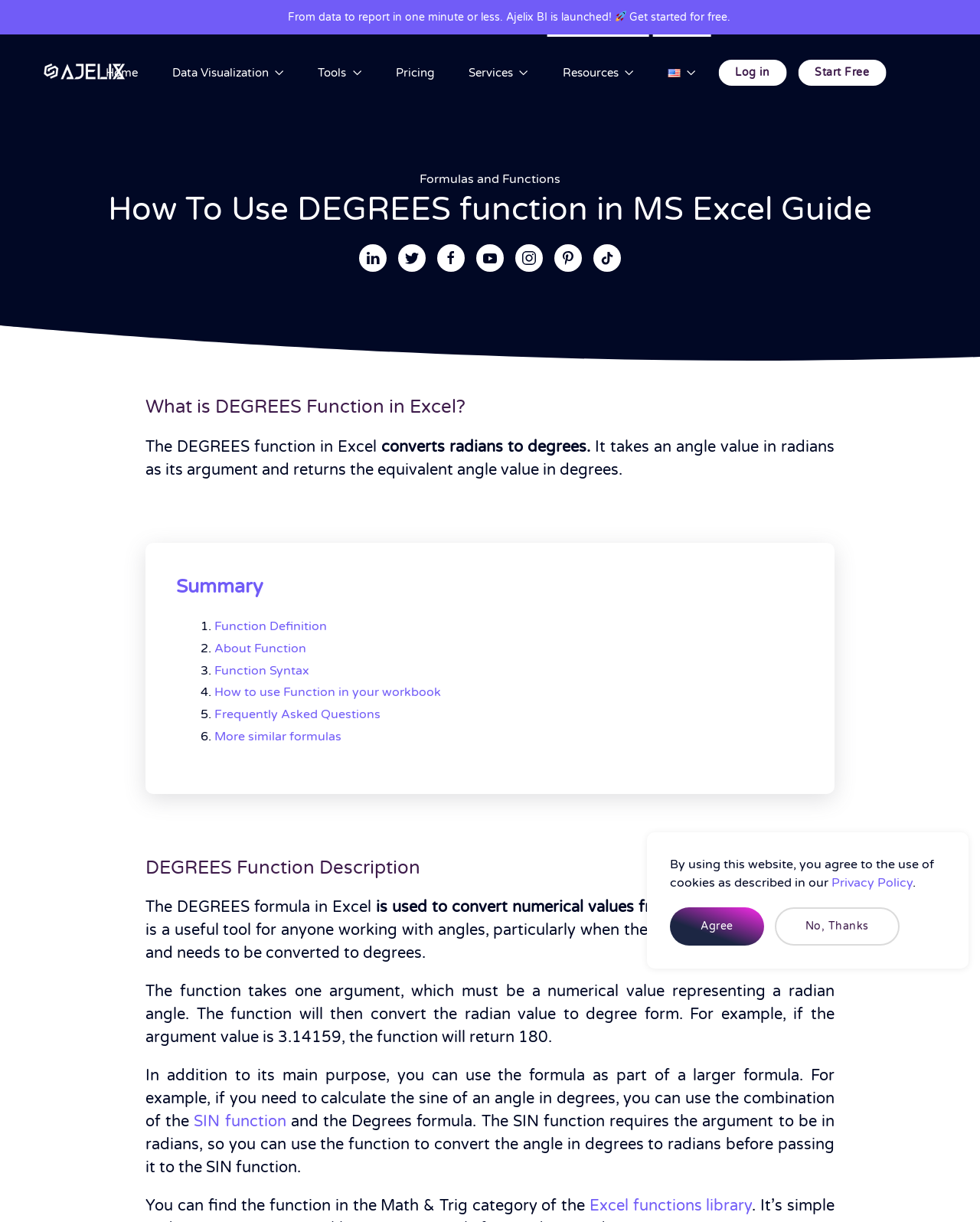Explain the webpage's layout and main content in detail.

This webpage is about the DEGREES function in MS Excel, which allows users to convert angles from degrees to radians or from radians to degrees. At the top of the page, there is a banner with a tagline "From data to report in one minute or less" and a call-to-action button "Get started for free." Below the banner, there is a navigation menu with links to "Home", "Data Visualization", "Tools", "Pricing", "Services", "Resources", and "English".

The main content of the page is divided into several sections. The first section has a heading "How To Use DEGREES function in MS Excel Guide" and provides an overview of the function. Below this section, there are several links to related topics, each with an accompanying icon.

The next section has a heading "What is DEGREES Function in Excel?" and provides a detailed description of the function, including its purpose and how it works. This section also includes a summary of the function's definition, syntax, and usage.

The following section has a heading "DEGREES Function Description" and provides more information about the function, including its arguments, return values, and examples of how to use it. This section also includes links to related Excel functions, such as the SIN function.

At the bottom of the page, there is a notice about the use of cookies on the website, with links to the Privacy Policy and buttons to agree or decline the use of cookies.

Throughout the page, there are several images, including icons for the navigation menu and accompanying images for the links to related topics. The overall layout of the page is clean and easy to navigate, with clear headings and concise text.